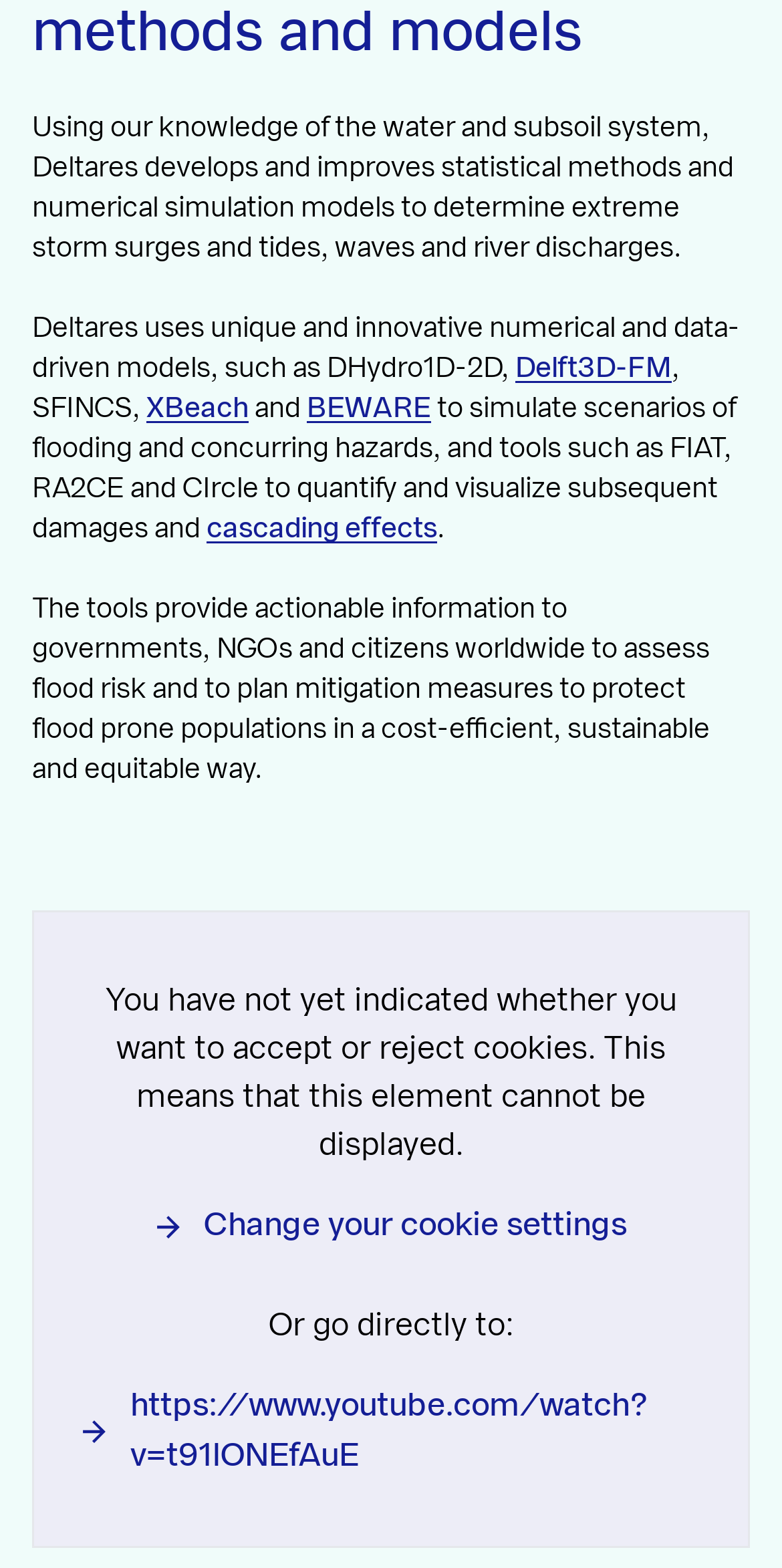What is the focus of the research organization?
Make sure to answer the question with a detailed and comprehensive explanation.

The focus of the research organization, Deltares, is on the water and subsoil system, as they develop and improve statistical methods and numerical simulation models to determine extreme storm surges and tides, waves and river discharges, as described in the text on the webpage.